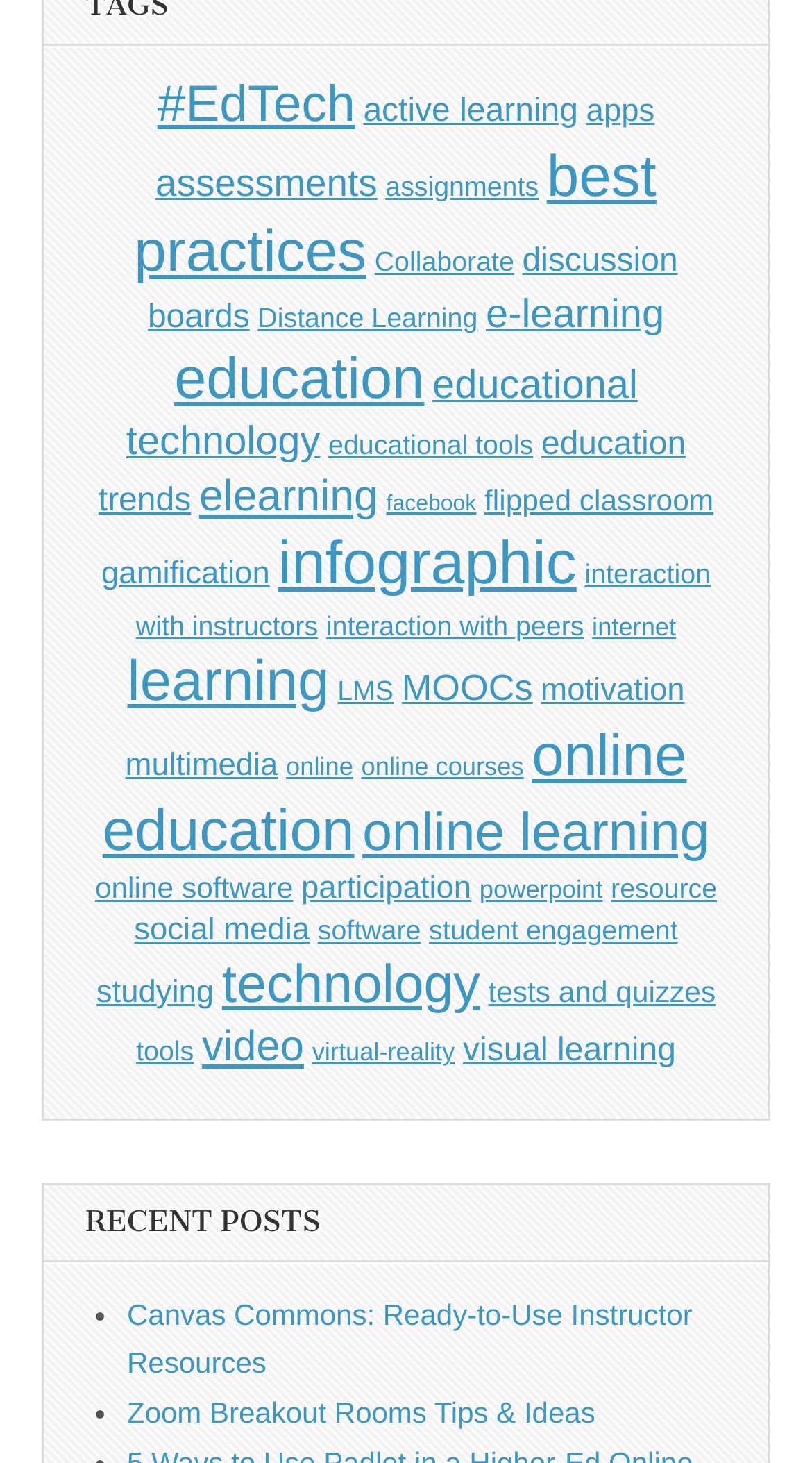Highlight the bounding box coordinates of the element that should be clicked to carry out the following instruction: "access about us page". The coordinates must be given as four float numbers ranging from 0 to 1, i.e., [left, top, right, bottom].

None